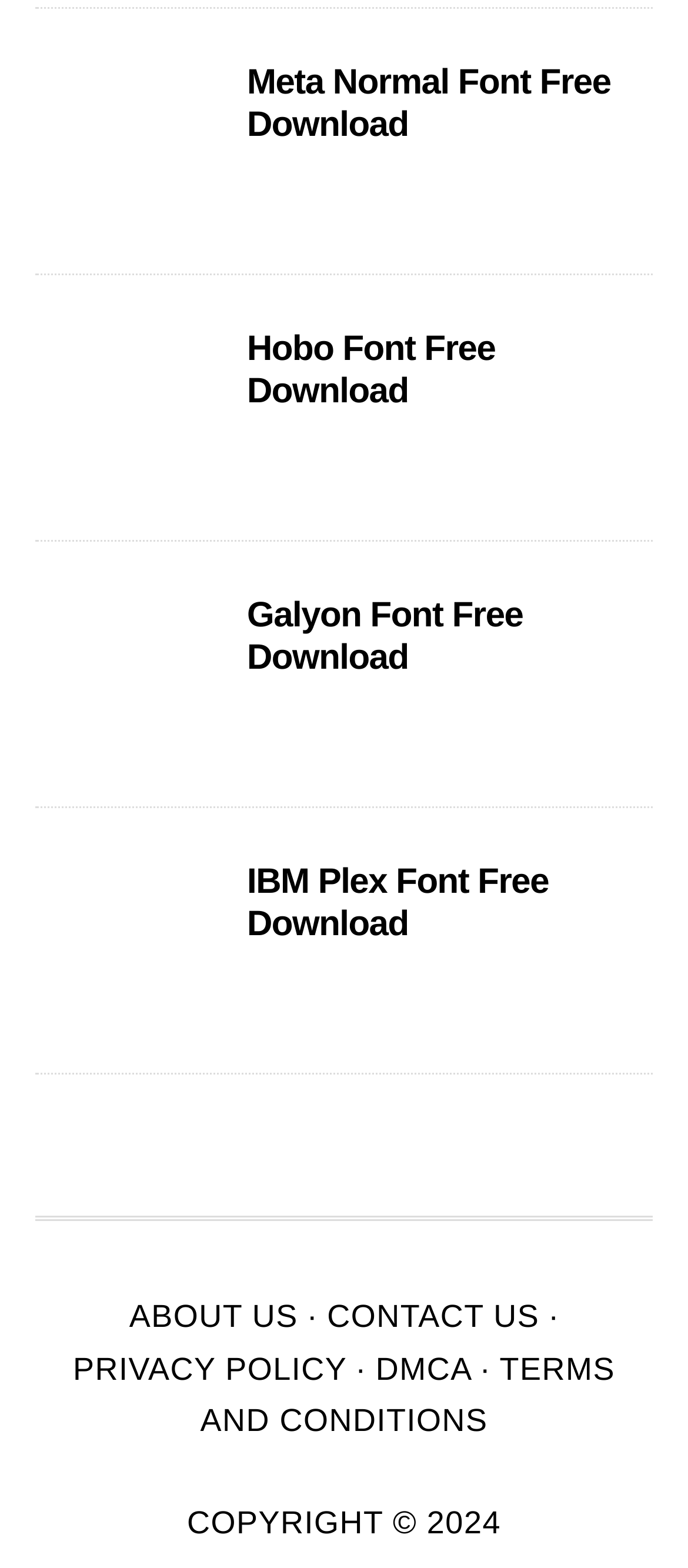Find the bounding box coordinates of the area to click in order to follow the instruction: "download Meta Normal Font".

[0.359, 0.041, 0.888, 0.093]